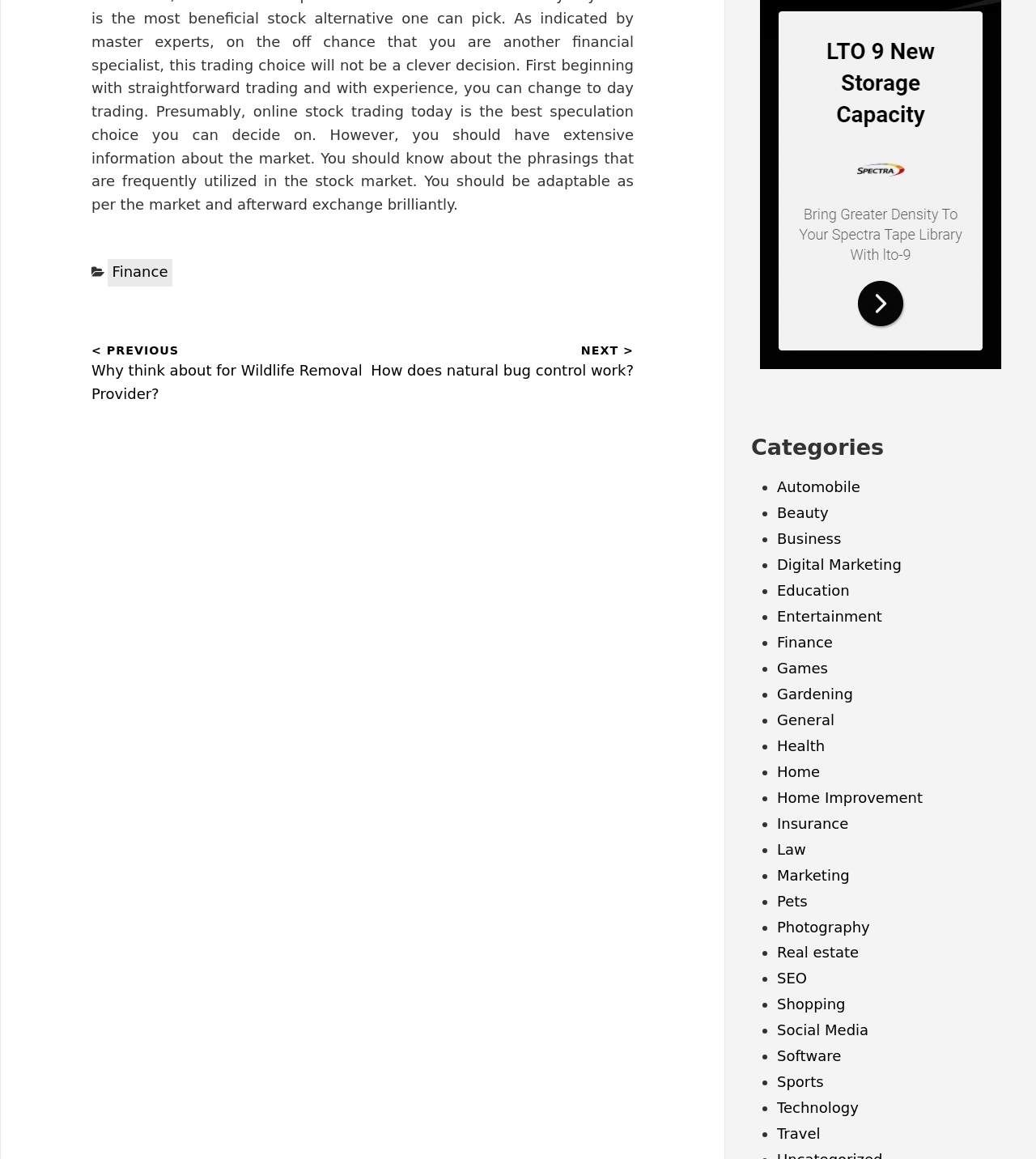Locate the bounding box coordinates of the area you need to click to fulfill this instruction: 'Contact admin via email'. The coordinates must be in the form of four float numbers ranging from 0 to 1: [left, top, right, bottom].

None